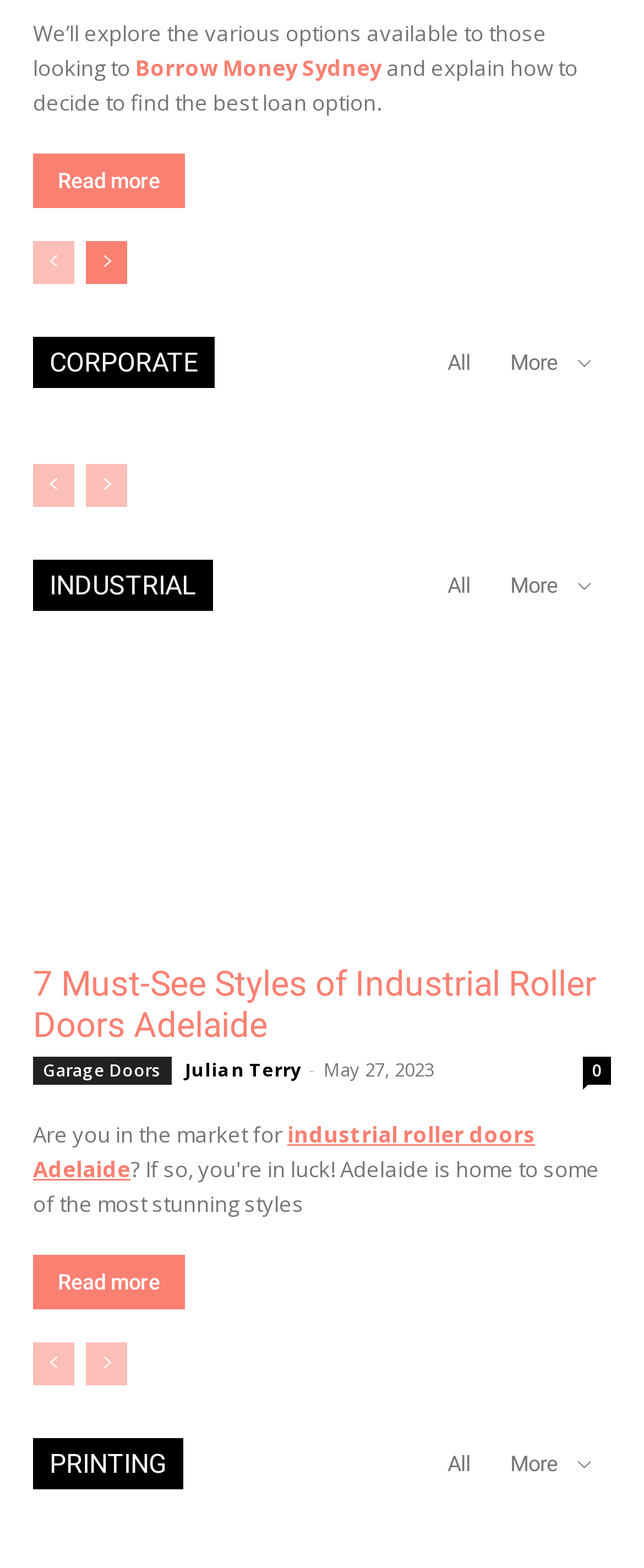How many categories are listed?
Use the information from the screenshot to give a comprehensive response to the question.

I counted the number of headings that categorize the content, which are 'CORPORATE', 'INDUSTRIAL', and 'PRINTING'. These headings are likely to represent categories, so I answered 3.